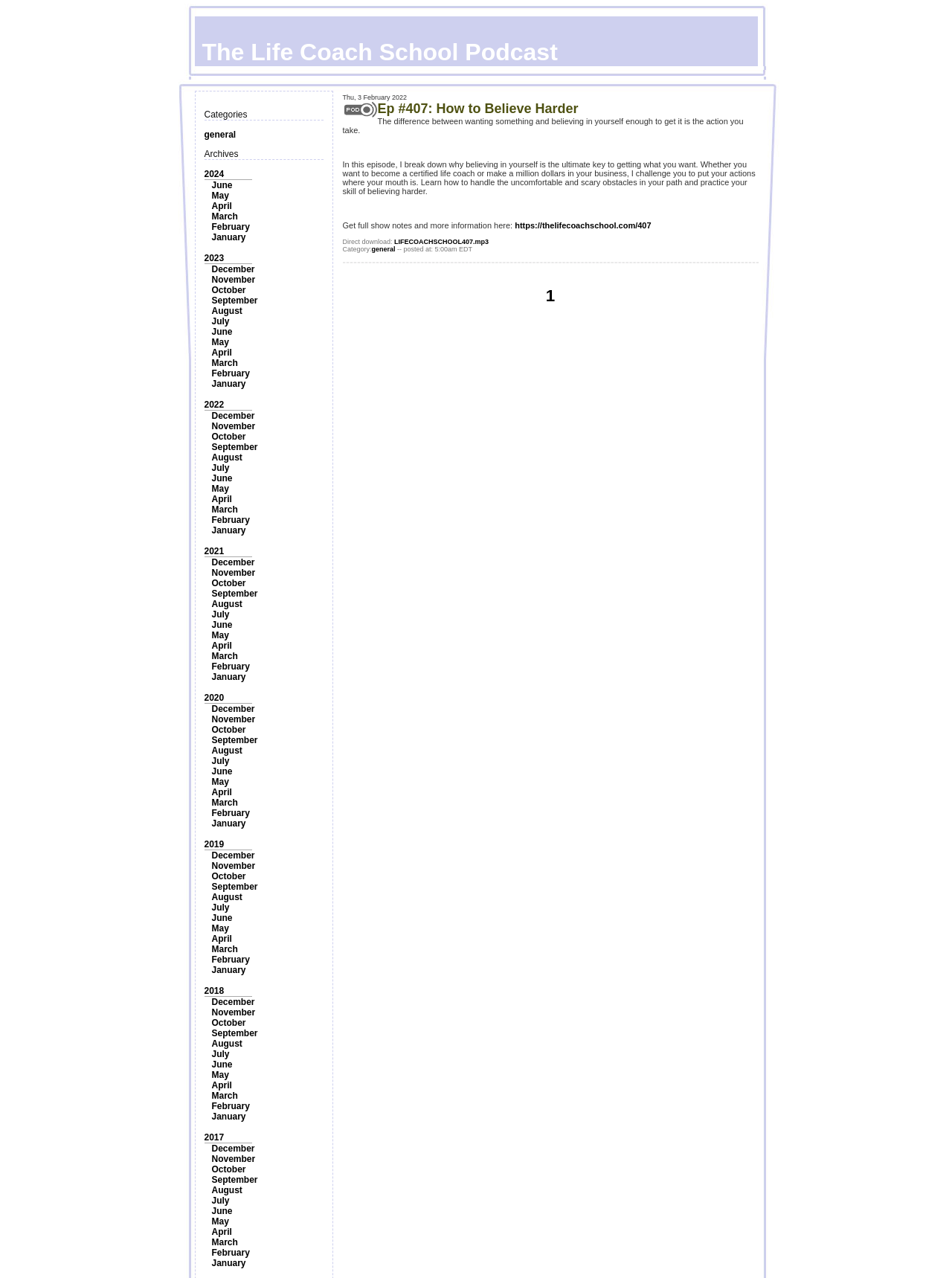Provide a thorough description of the webpage you see.

The webpage is titled "The Life Coach School Podcast" and features a prominent image at the top, taking up about 64% of the width and 5% of the height of the page. Below the image, there are two sections: "Categories" and "Archives". 

The "Categories" section contains a single link labeled "general". 

The "Archives" section is more extensive, with links to various years and months. The years range from 2018 to 2024, with each year having multiple months listed below it. The months are listed in reverse chronological order, with the most recent months appearing first. There are a total of 60 links in the "Archives" section, with 12 months listed for each of the 5 years. The links are arranged in a vertical column, taking up about 25% of the width and 80% of the height of the page.